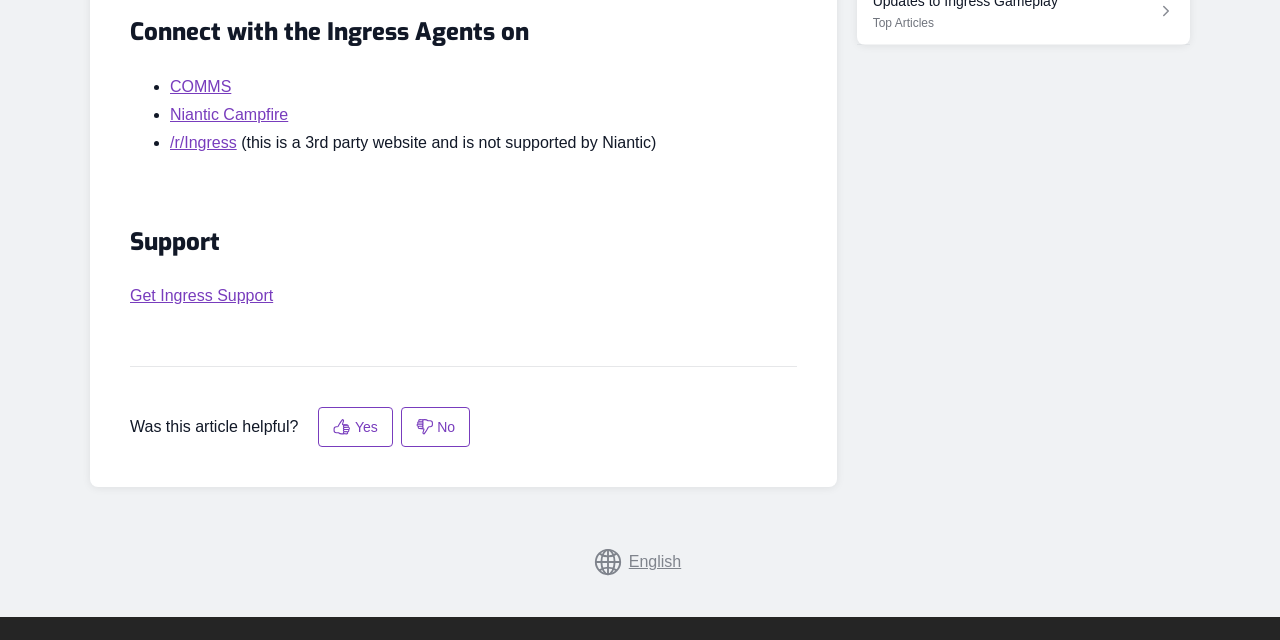From the screenshot, find the bounding box of the UI element matching this description: "Niantic Campfire". Supply the bounding box coordinates in the form [left, top, right, bottom], each a float between 0 and 1.

[0.133, 0.157, 0.225, 0.201]